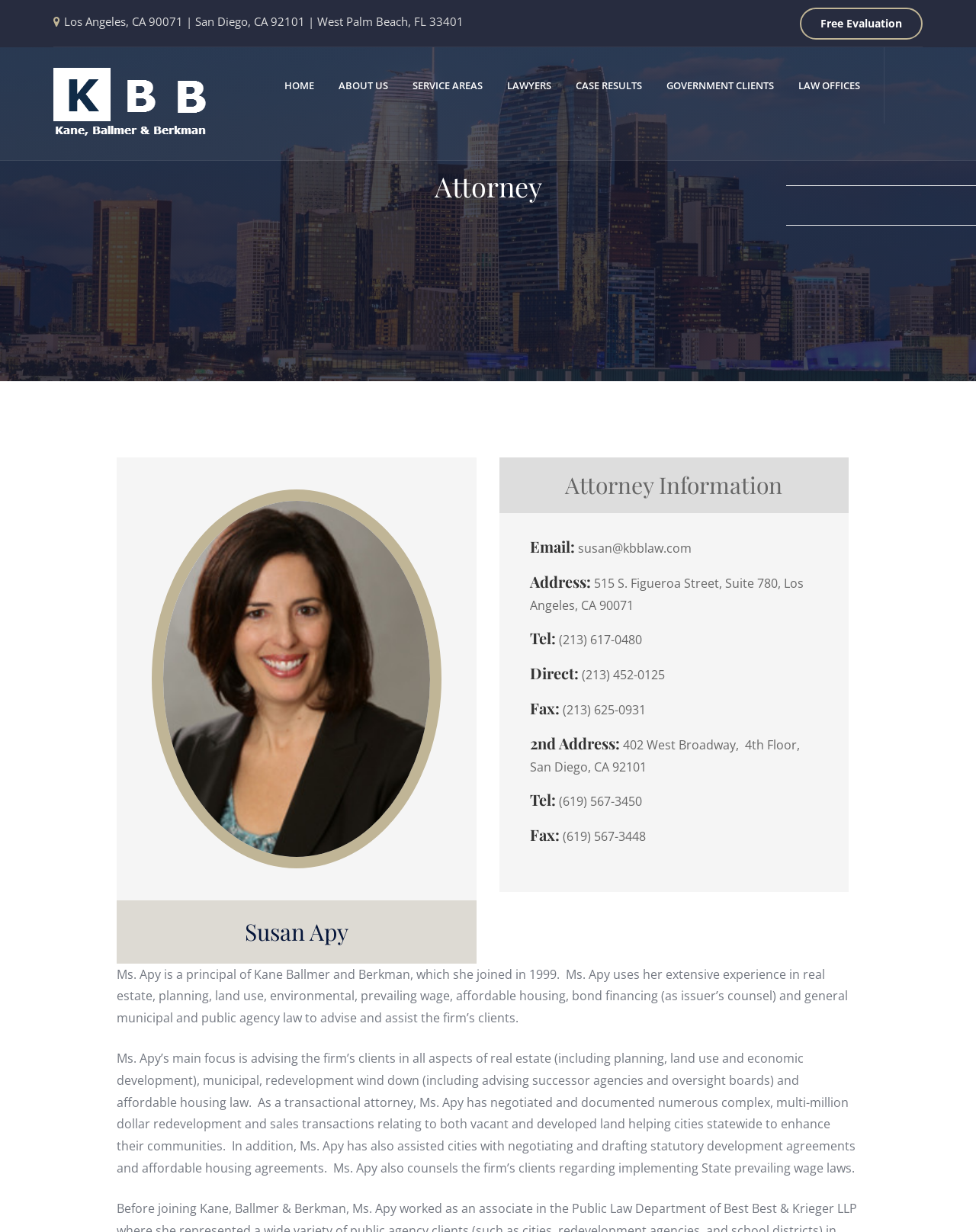Indicate the bounding box coordinates of the element that needs to be clicked to satisfy the following instruction: "Visit the 'HOME' page". The coordinates should be four float numbers between 0 and 1, i.e., [left, top, right, bottom].

[0.279, 0.038, 0.334, 0.1]